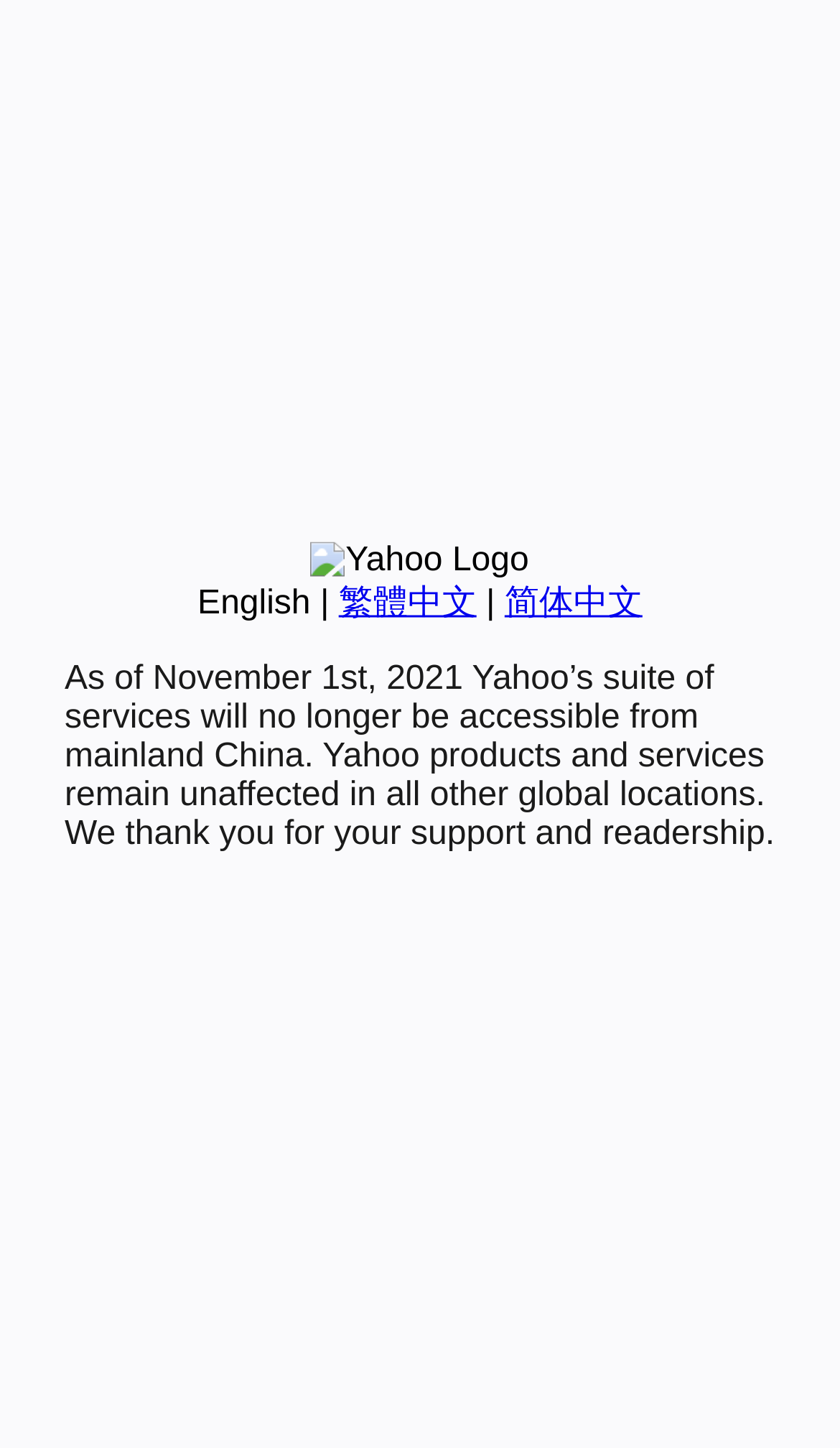Using the webpage screenshot and the element description English, determine the bounding box coordinates. Specify the coordinates in the format (top-left x, top-left y, bottom-right x, bottom-right y) with values ranging from 0 to 1.

[0.235, 0.404, 0.37, 0.429]